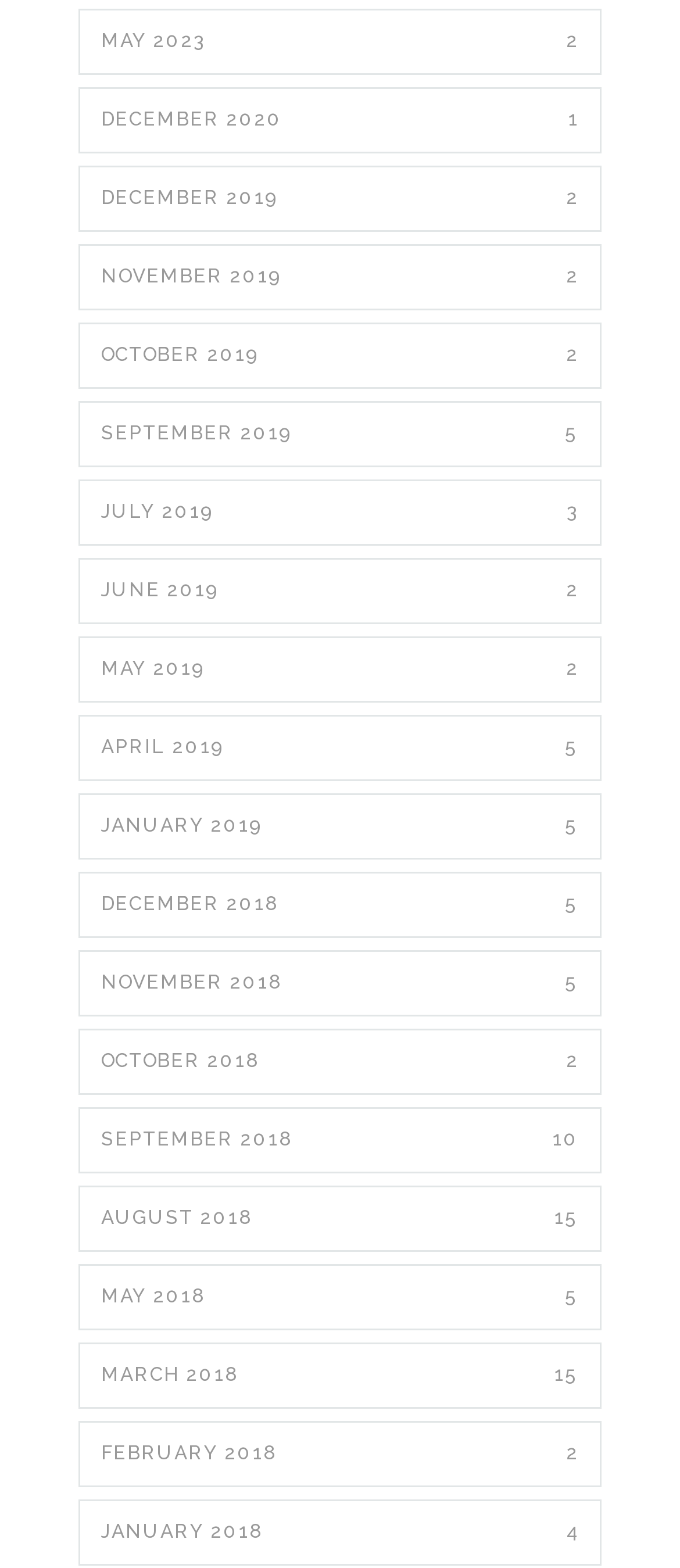Please mark the clickable region by giving the bounding box coordinates needed to complete this instruction: "view MAY 2023 archives".

[0.115, 0.005, 0.885, 0.048]